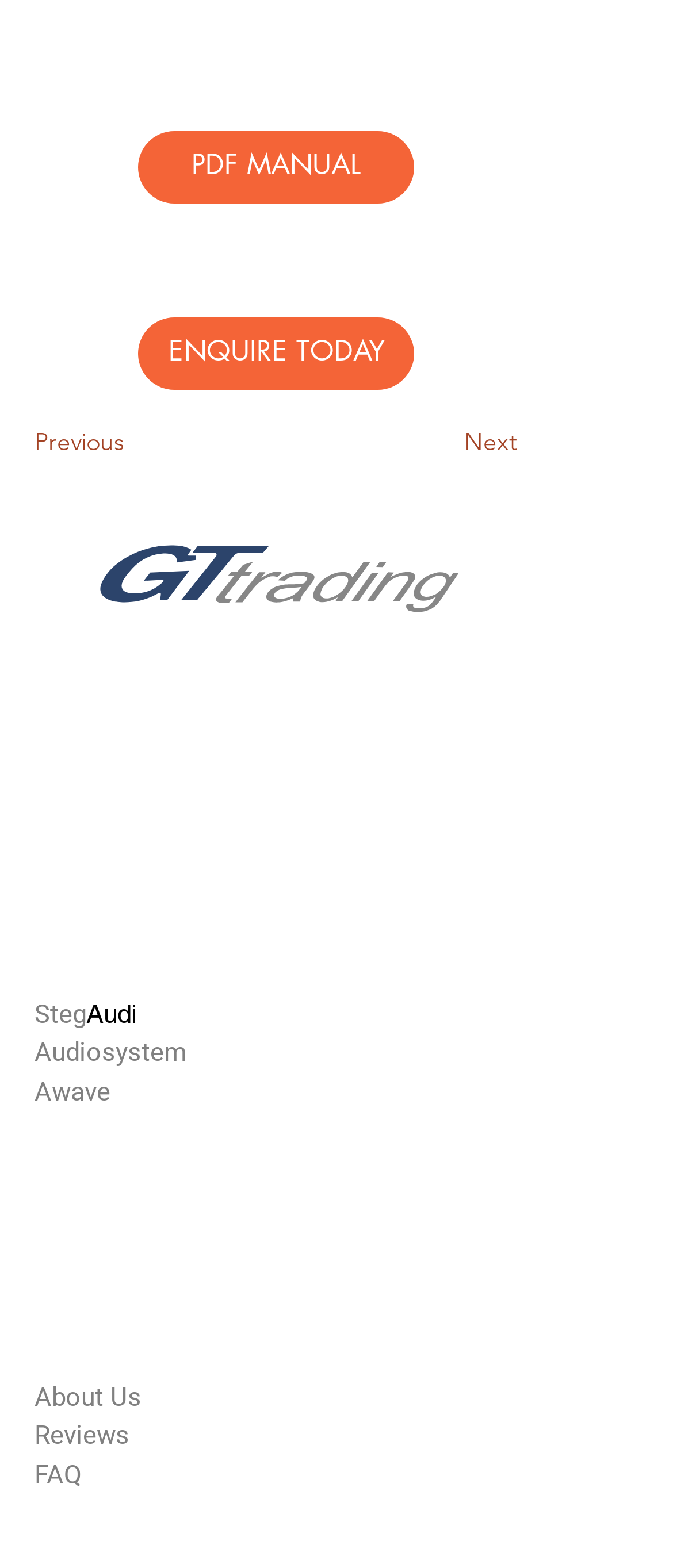Determine the bounding box coordinates of the clickable element necessary to fulfill the instruction: "Enquire today". Provide the coordinates as four float numbers within the 0 to 1 range, i.e., [left, top, right, bottom].

[0.205, 0.202, 0.615, 0.248]